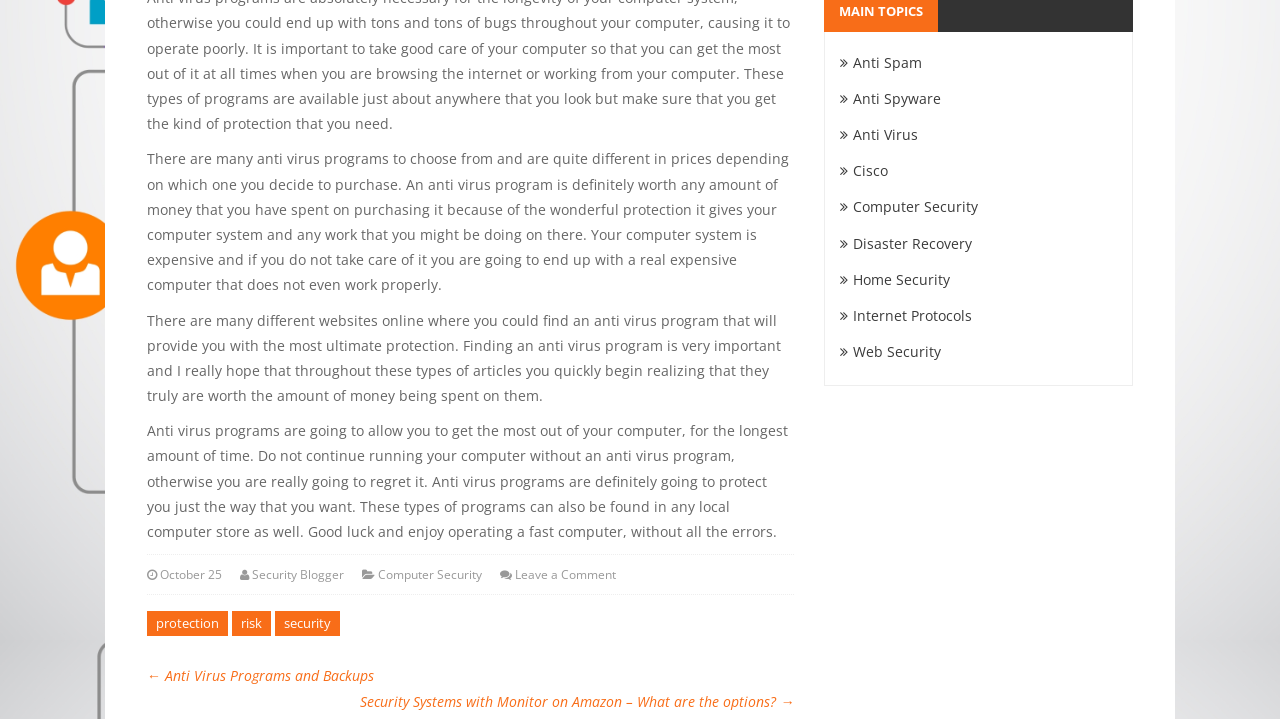Predict the bounding box of the UI element based on the description: "Computer Security". The coordinates should be four float numbers between 0 and 1, formatted as [left, top, right, bottom].

[0.657, 0.275, 0.764, 0.301]